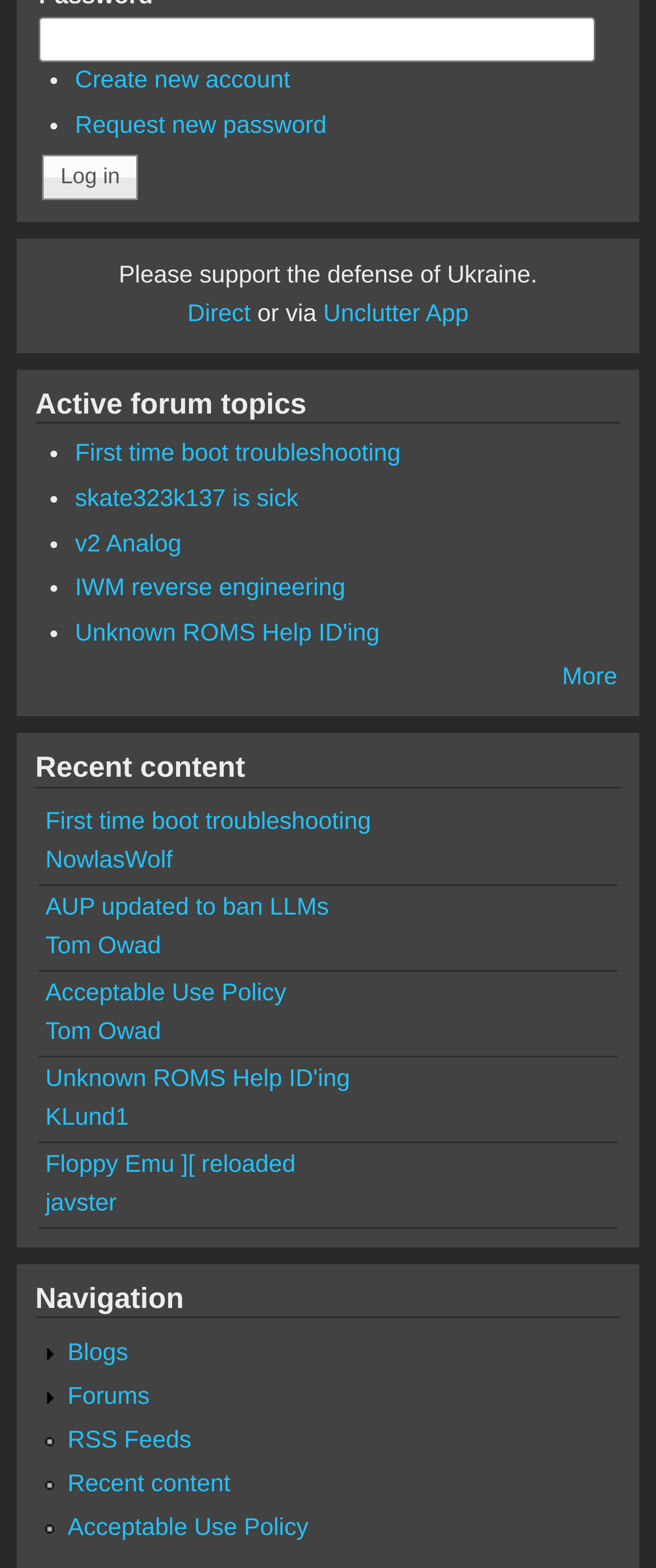How many links are there in the navigation section?
Please give a detailed and elaborate answer to the question based on the image.

I counted the number of links in the navigation section, which starts with the heading 'Navigation'. There are 7 links: 'Blogs', 'Forums', 'RSS Feeds', 'Recent content', and 'Acceptable Use Policy'.